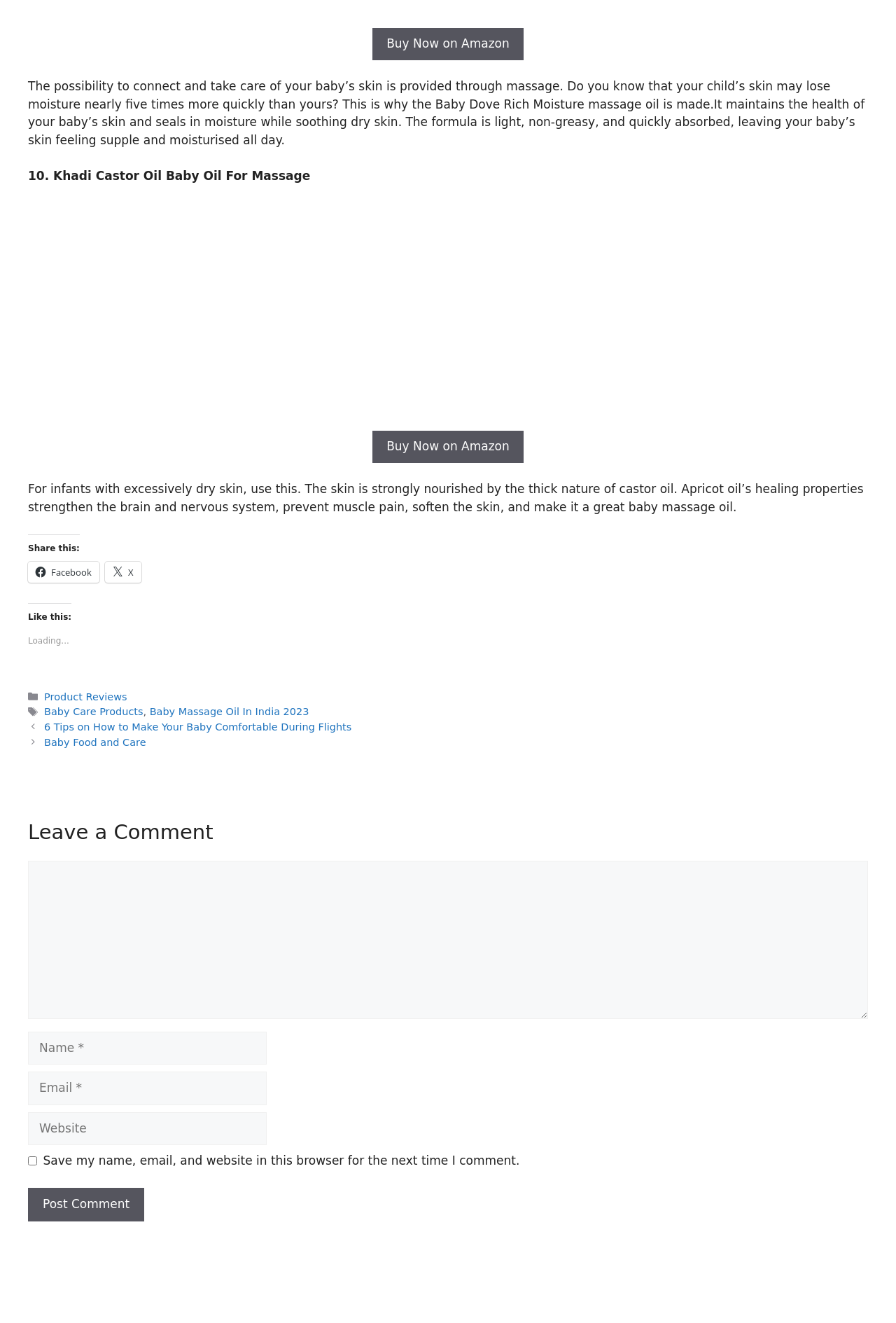Answer in one word or a short phrase: 
How can I share this article?

Through Facebook